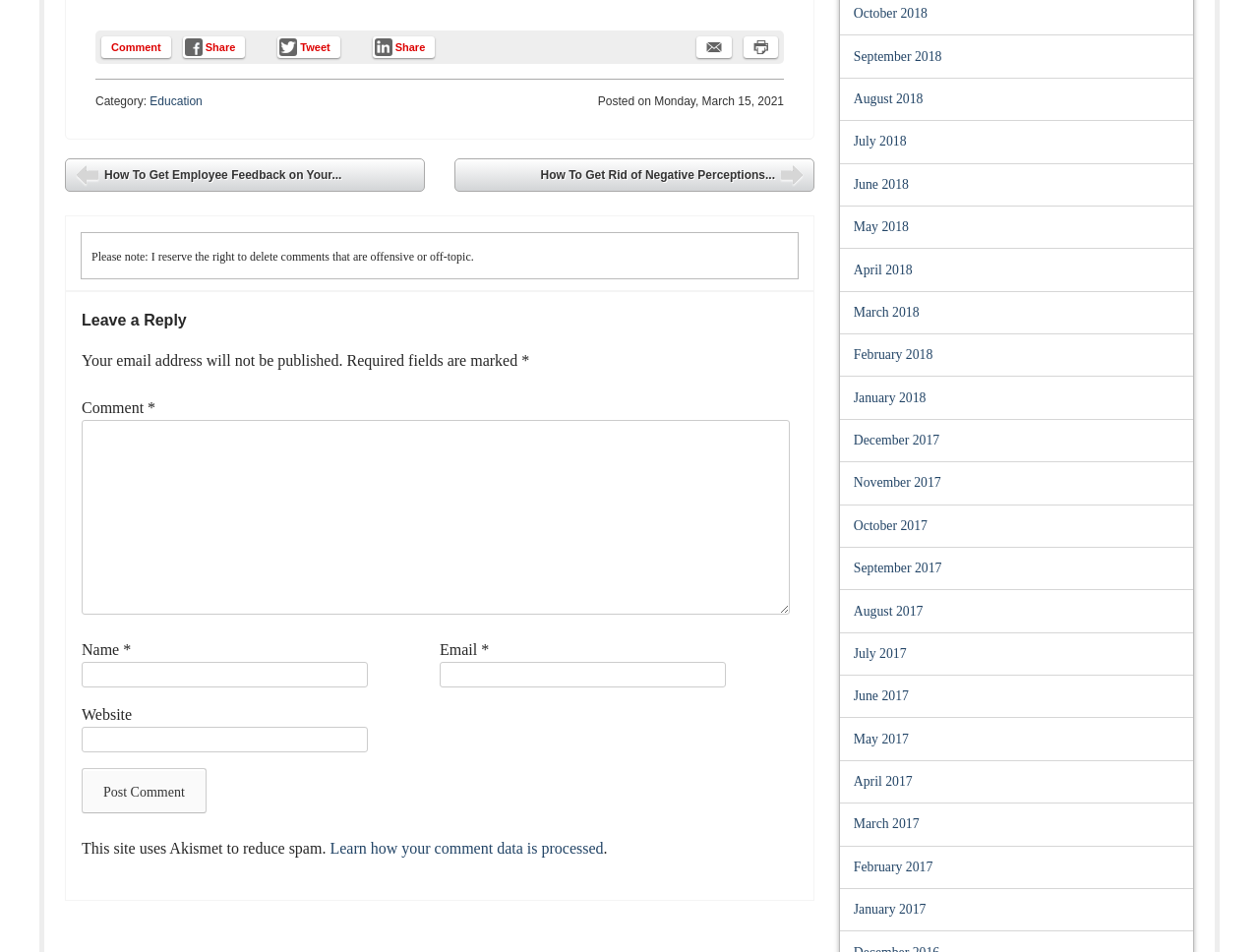Identify the bounding box coordinates for the element you need to click to achieve the following task: "Click on the 'Comment' link". The coordinates must be four float values ranging from 0 to 1, formatted as [left, top, right, bottom].

[0.08, 0.038, 0.136, 0.061]